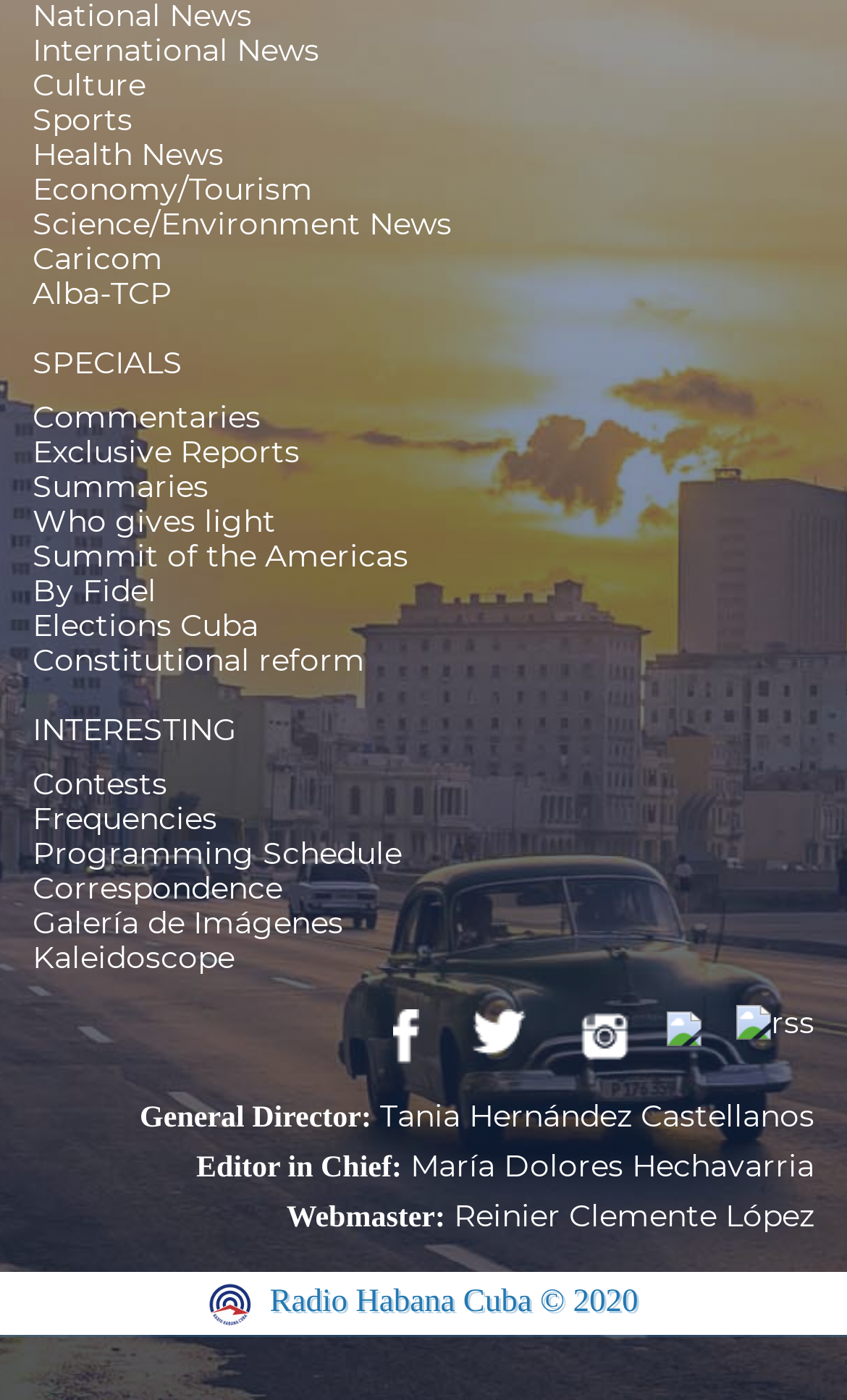Highlight the bounding box coordinates of the element that should be clicked to carry out the following instruction: "Subscribe to rss". The coordinates must be given as four float numbers ranging from 0 to 1, i.e., [left, top, right, bottom].

[0.869, 0.715, 0.962, 0.743]